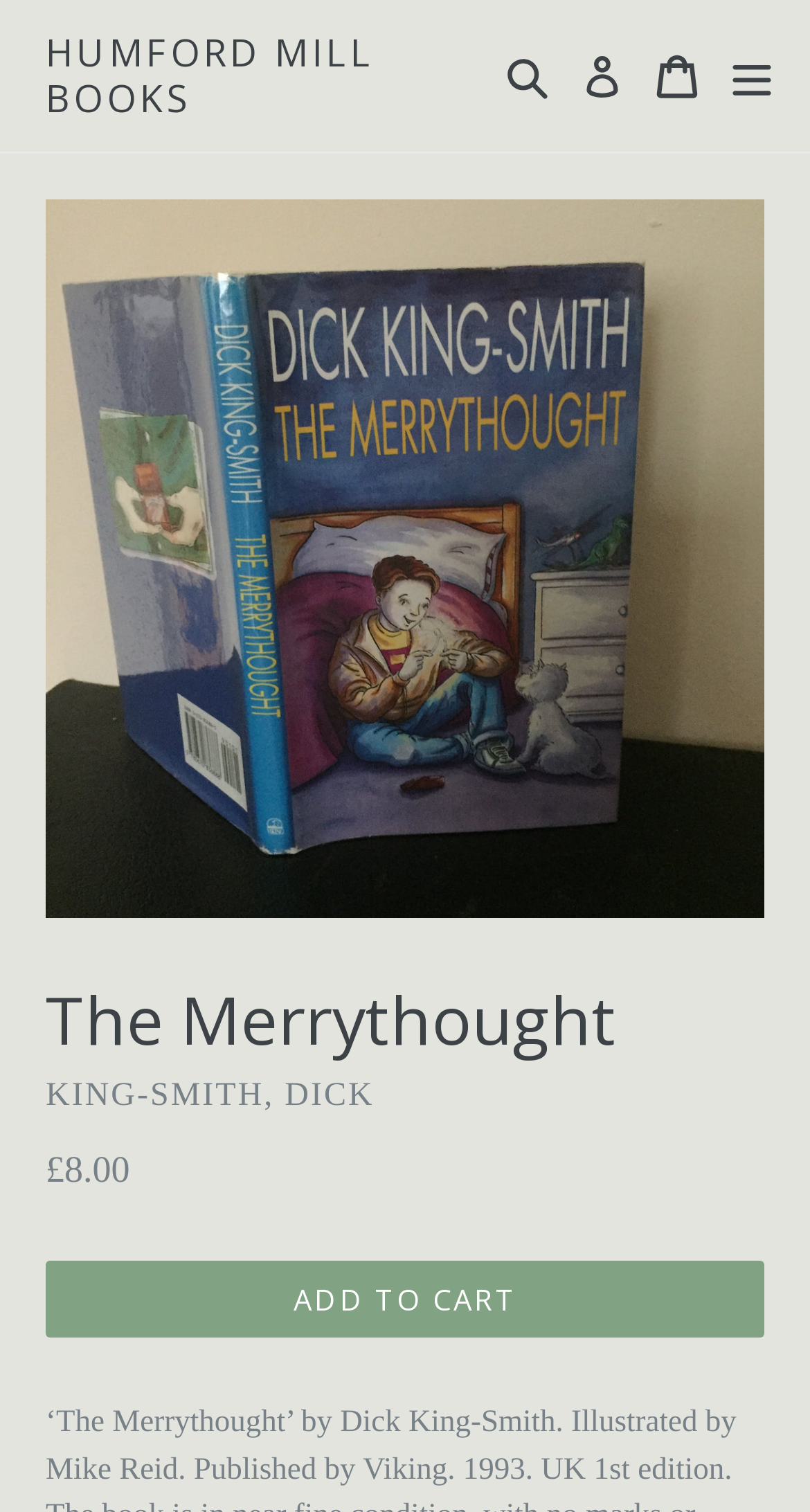Determine the bounding box for the UI element that matches this description: "Search".

[0.61, 0.005, 0.692, 0.096]